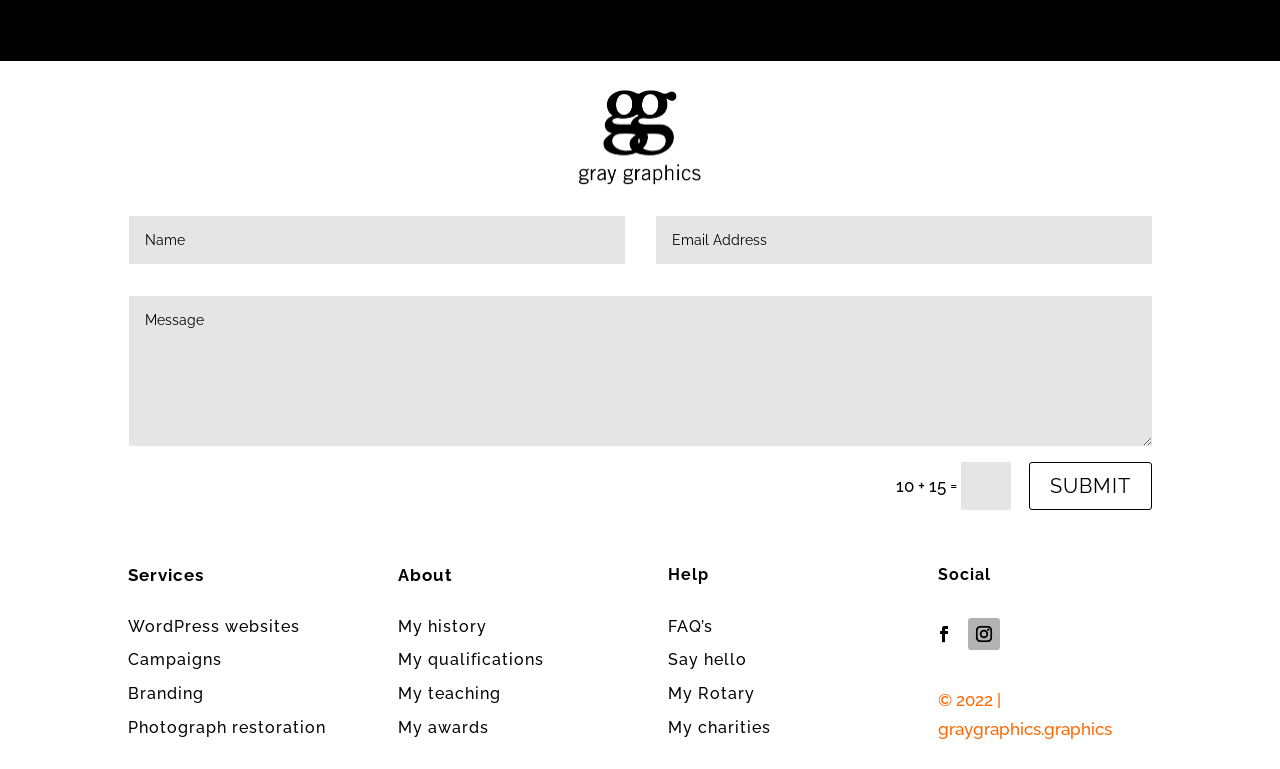Identify the bounding box coordinates for the element you need to click to achieve the following task: "Check the FAQ’s page". The coordinates must be four float values ranging from 0 to 1, formatted as [left, top, right, bottom].

[0.522, 0.802, 0.557, 0.827]